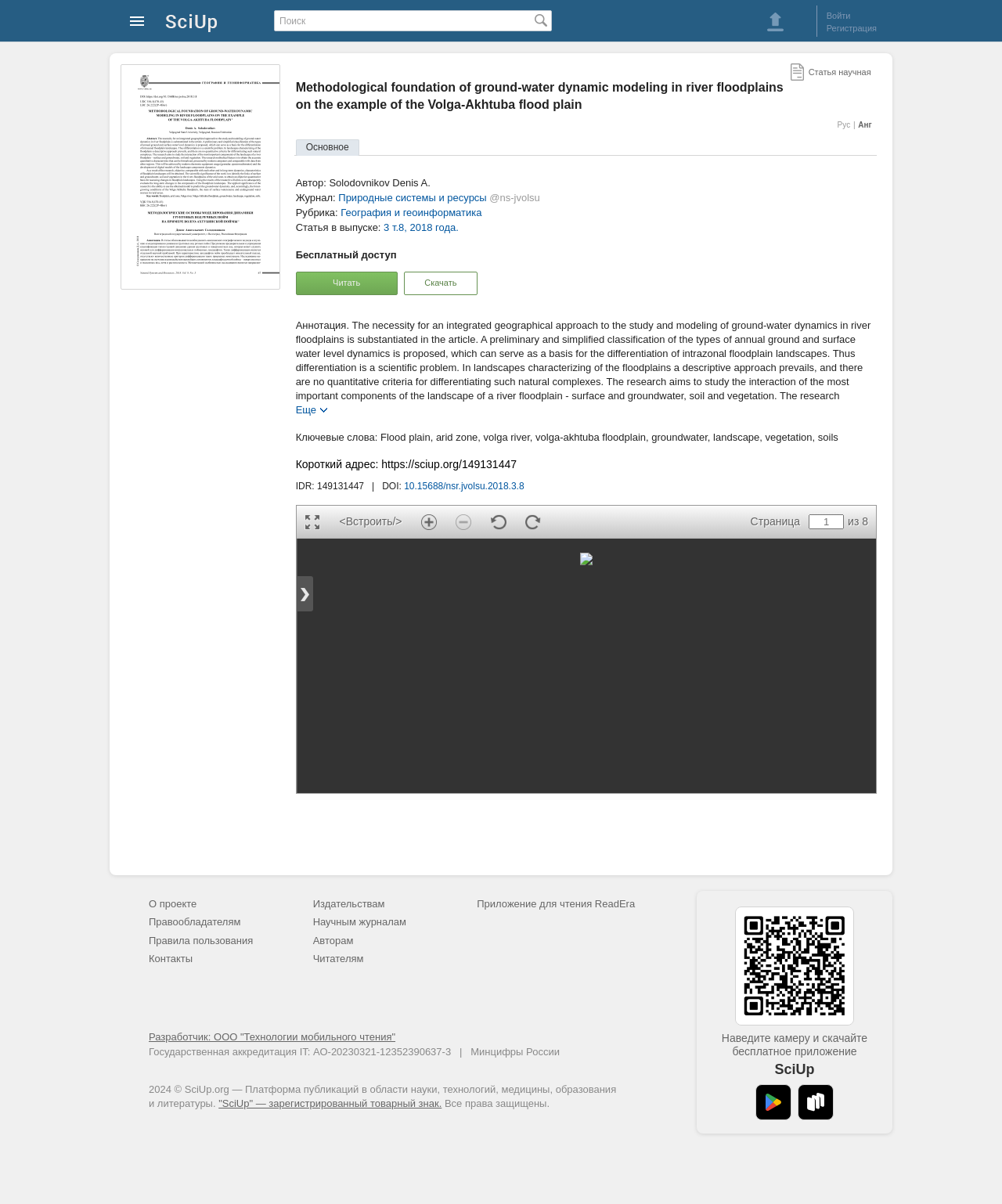Provide a one-word or one-phrase answer to the question:
What is the name of the journal where the article was published?

Природные системы и ресурсы